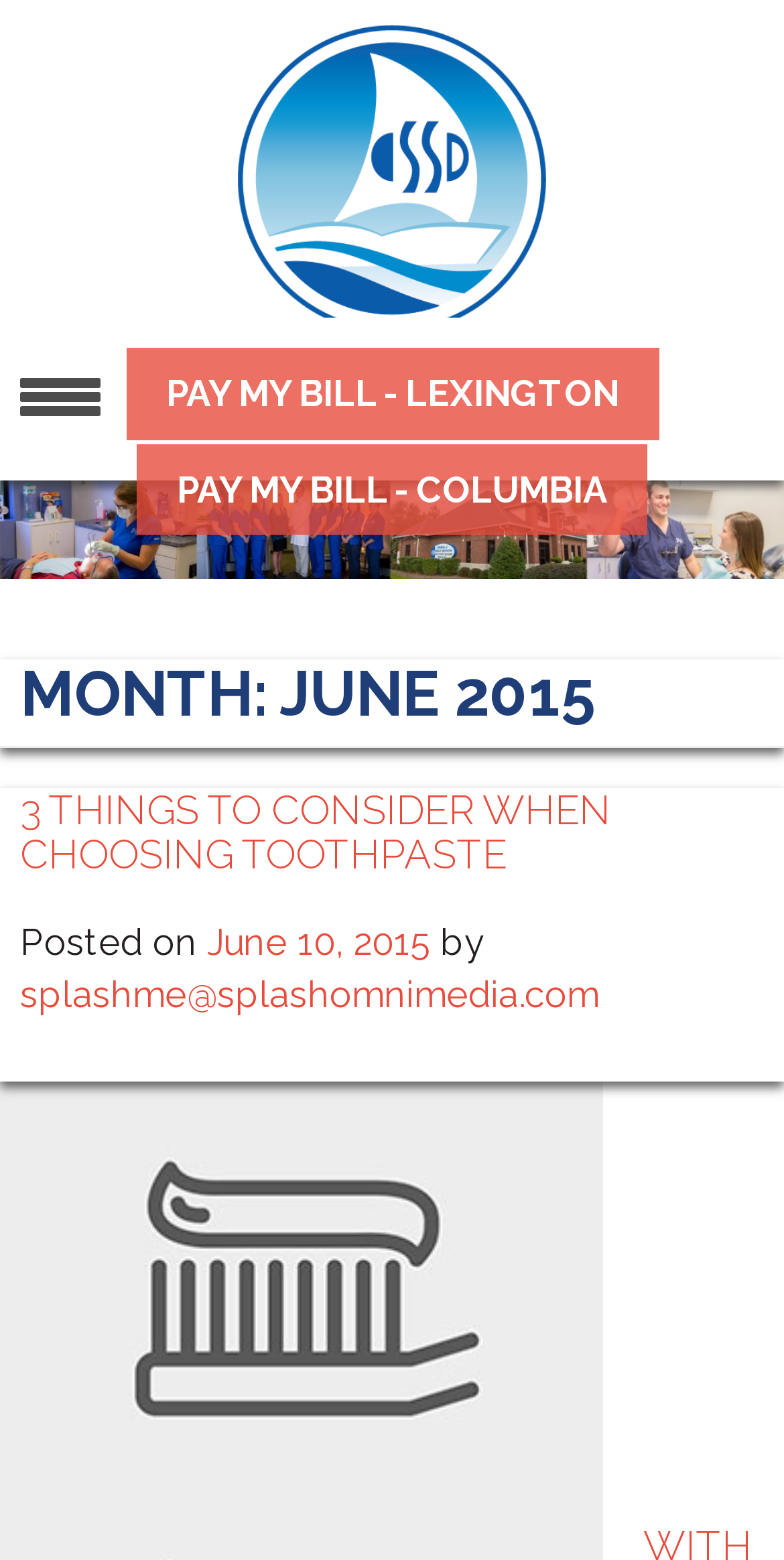What is the date of the blog post?
Please analyze the image and answer the question with as much detail as possible.

The date of the blog post can be found in the link 'June 10, 2015', which is located below the heading '3 THINGS TO CONSIDER WHEN CHOOSING TOOTHPASTE'. This link is likely a timestamp for the blog post.